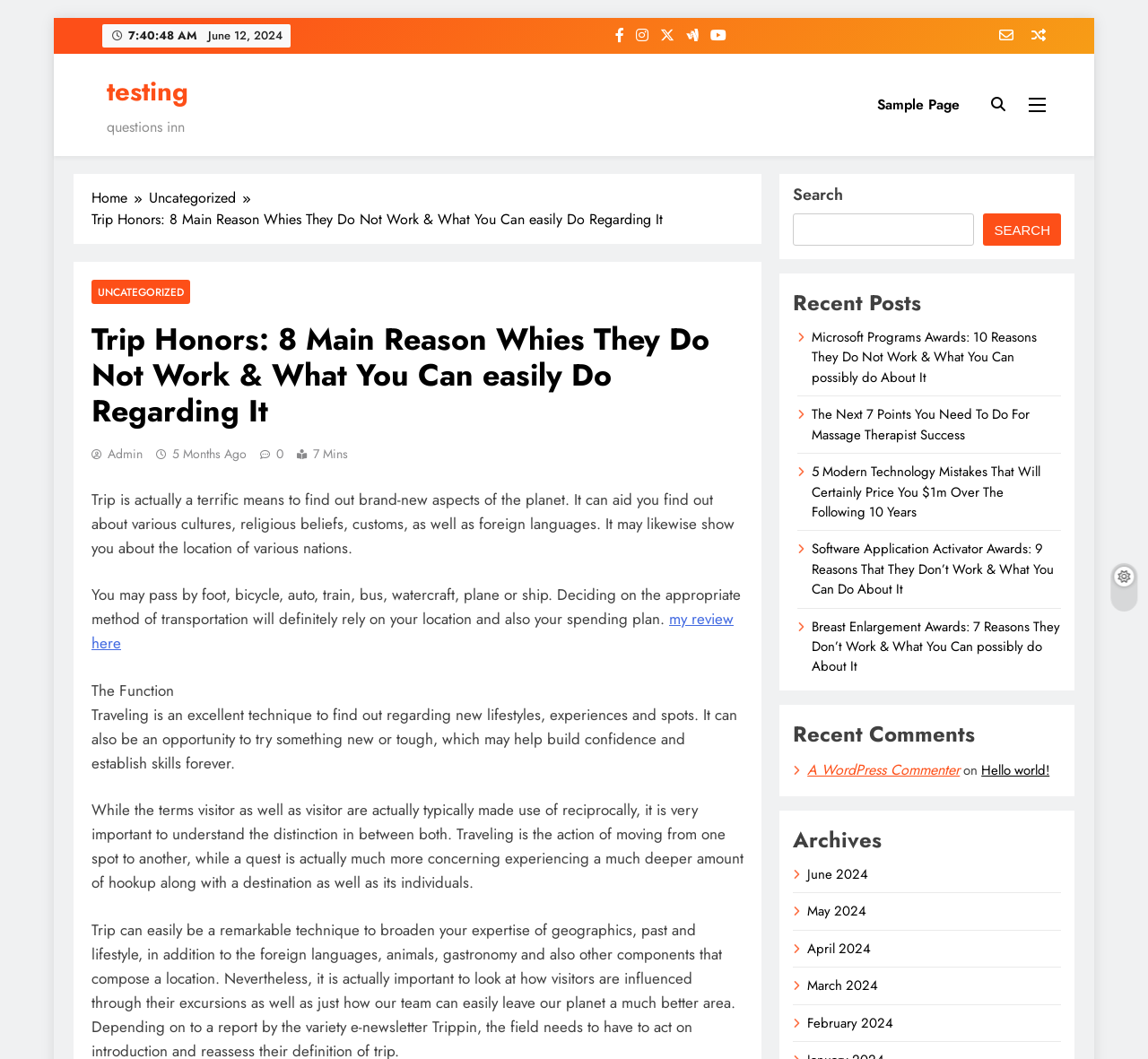How long does it take to read the current post?
Using the picture, provide a one-word or short phrase answer.

7 Mins